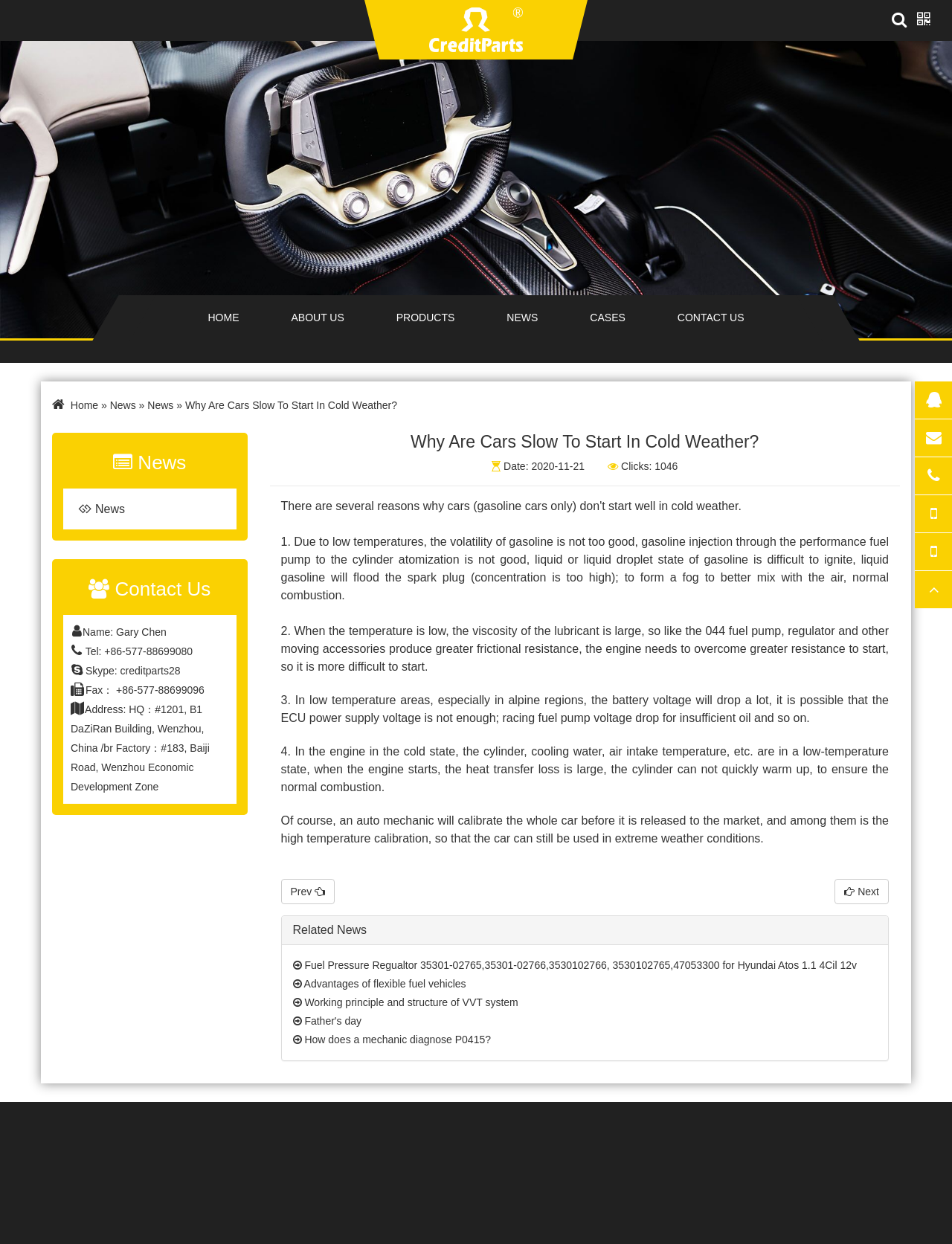Locate the bounding box coordinates of the element that should be clicked to fulfill the instruction: "Click the 'Contact Us' link".

[0.684, 0.237, 0.809, 0.274]